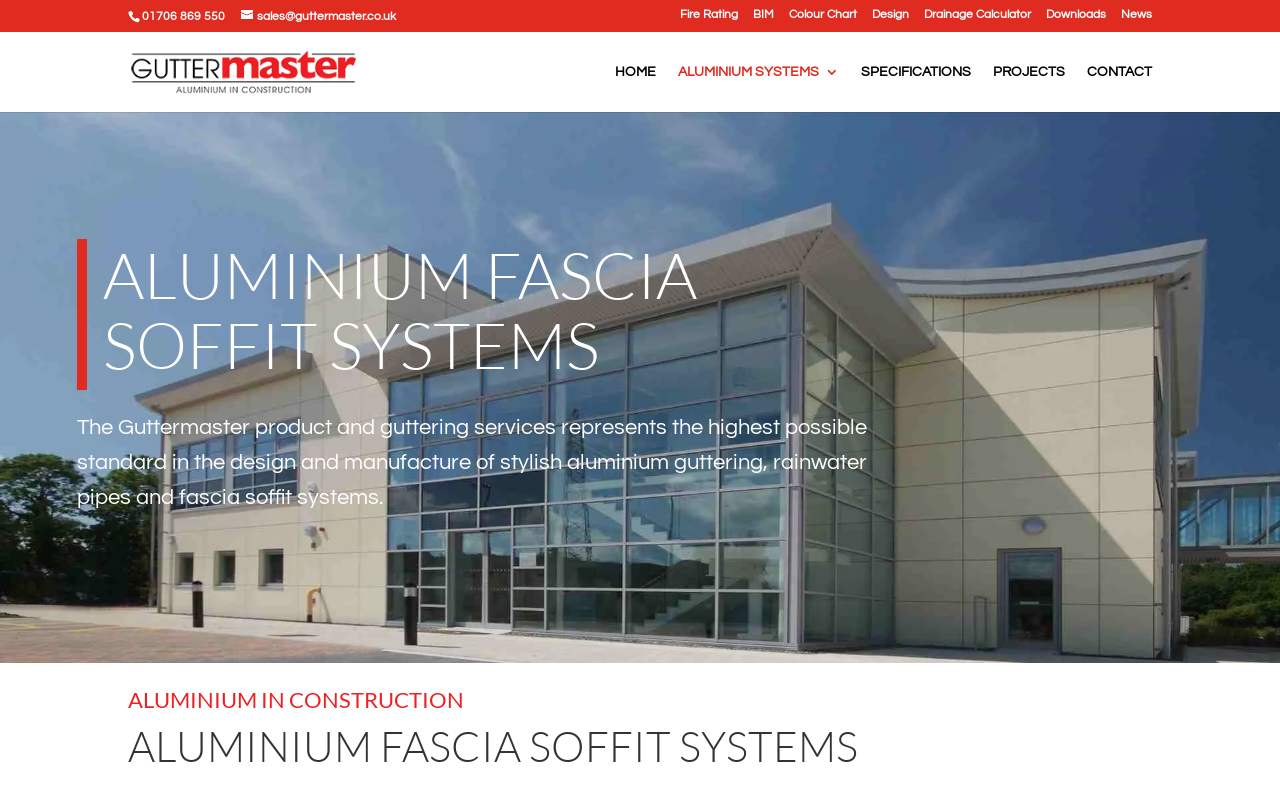Explain the webpage in detail.

The webpage is about Guttermaster aluminium fascia soffit systems, which are an economical and highly decorative way of protecting timber or steel eaves structures from attack by the elements. 

At the top left, there is a phone number "01706 869 550" and an email address "sales@guttermaster.co.uk" next to it. On the same line, there are several links to the right, including "Fire Rating", "BIM", "Colour Chart", "Design", "Drainage Calculator", "Downloads", and "News". 

Below these links, there is a logo of Guttermaster, which is an image, accompanied by a link to the Guttermaster homepage. To the right of the logo, there are several navigation links, including "HOME", "ALUMINIUM SYSTEMS 3", "SPECIFICATIONS", "PROJECTS", and "CONTACT". 

The main content of the webpage is divided into two sections. The first section has a heading "ALUMINIUM FASCIA SOFFIT SYSTEMS" and a paragraph of text describing the Guttermaster product and guttering services. The second section has two headings, "ALUMINIUM IN CONSTRUCTION" and "ALUMINIUM FASCIA SOFFIT SYSTEMS", but no text is provided for these sections.